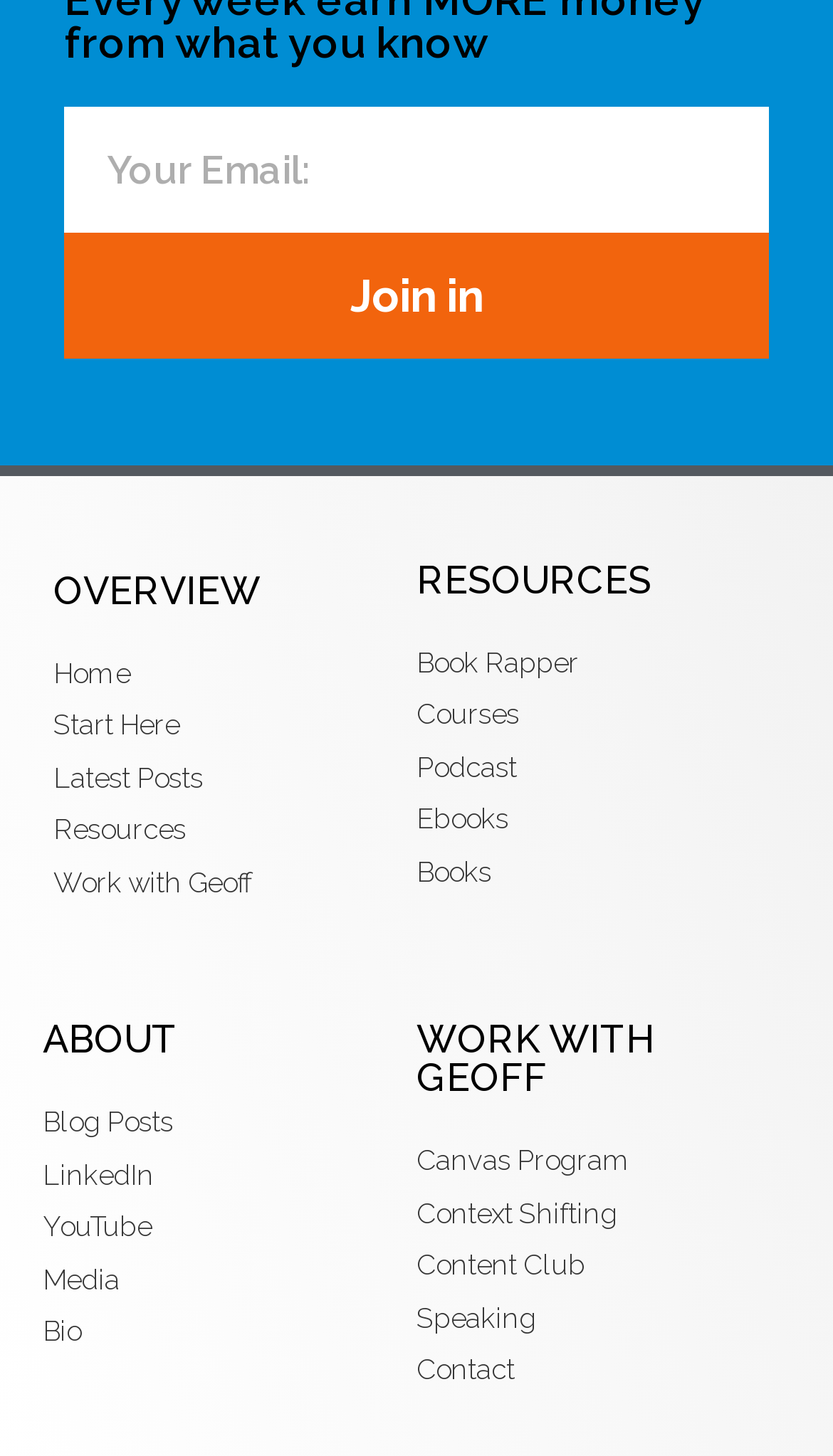Could you locate the bounding box coordinates for the section that should be clicked to accomplish this task: "Read about Resources".

[0.5, 0.386, 0.949, 0.412]